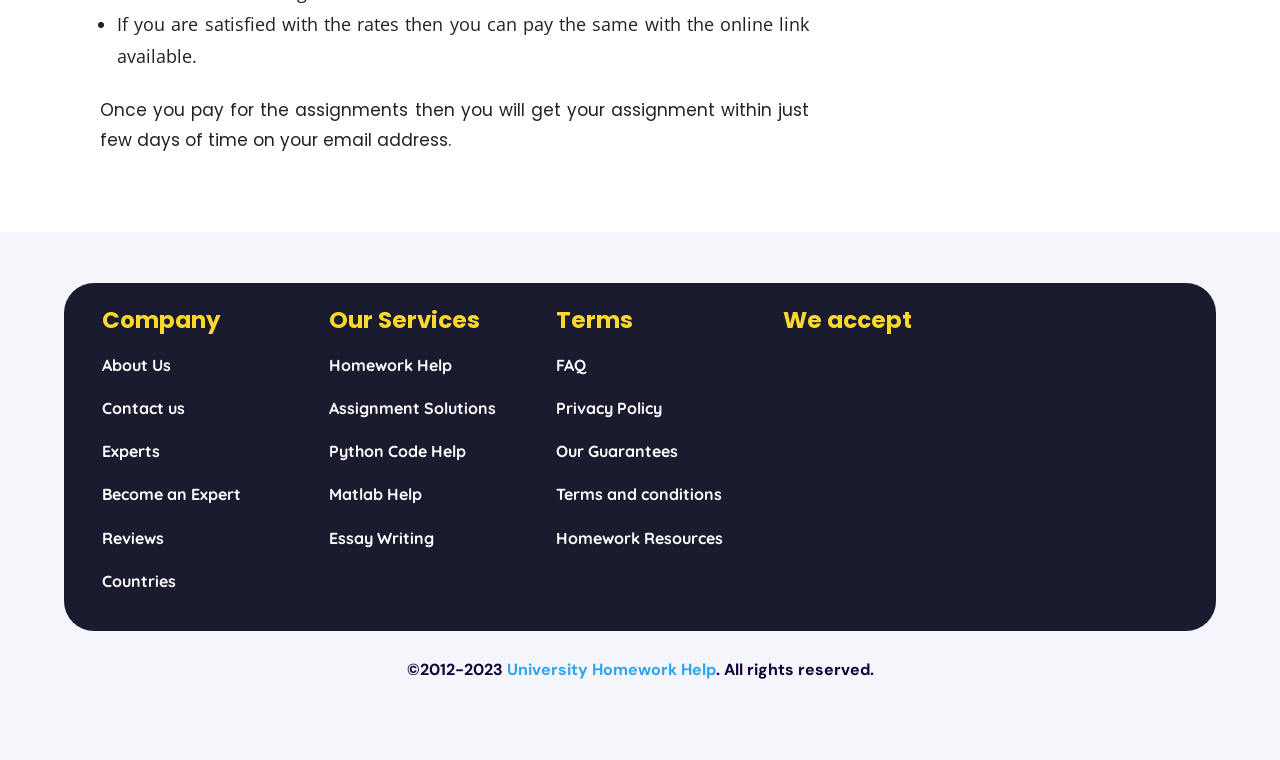Show the bounding box coordinates of the region that should be clicked to follow the instruction: "Click on About Us."

[0.08, 0.467, 0.134, 0.493]